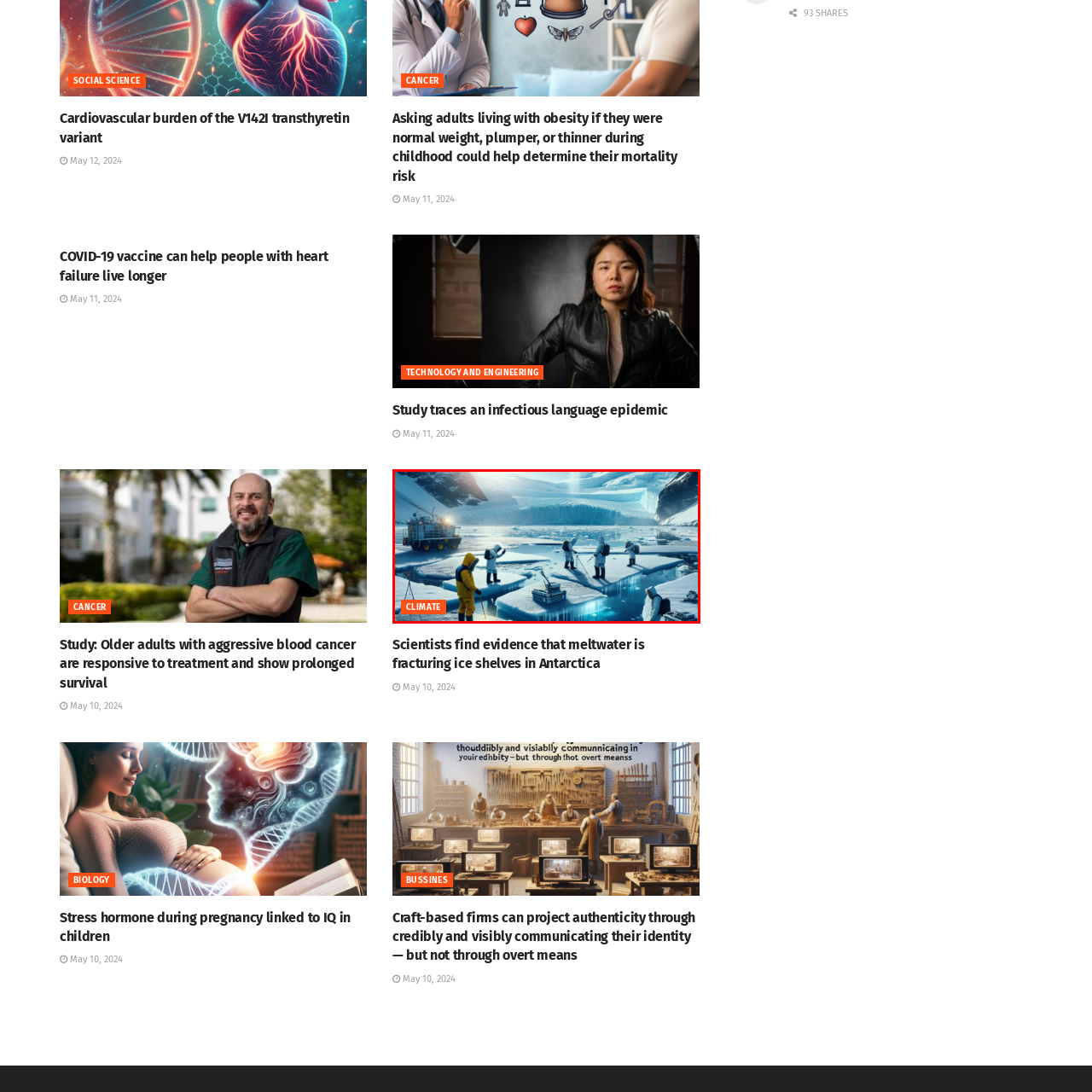What are the scientists wearing?  
Please examine the image enclosed within the red bounding box and provide a thorough answer based on what you observe in the image.

The scientists are dressed in protective gear, which is necessary for them to safely conduct research in the cold, icy landscape.